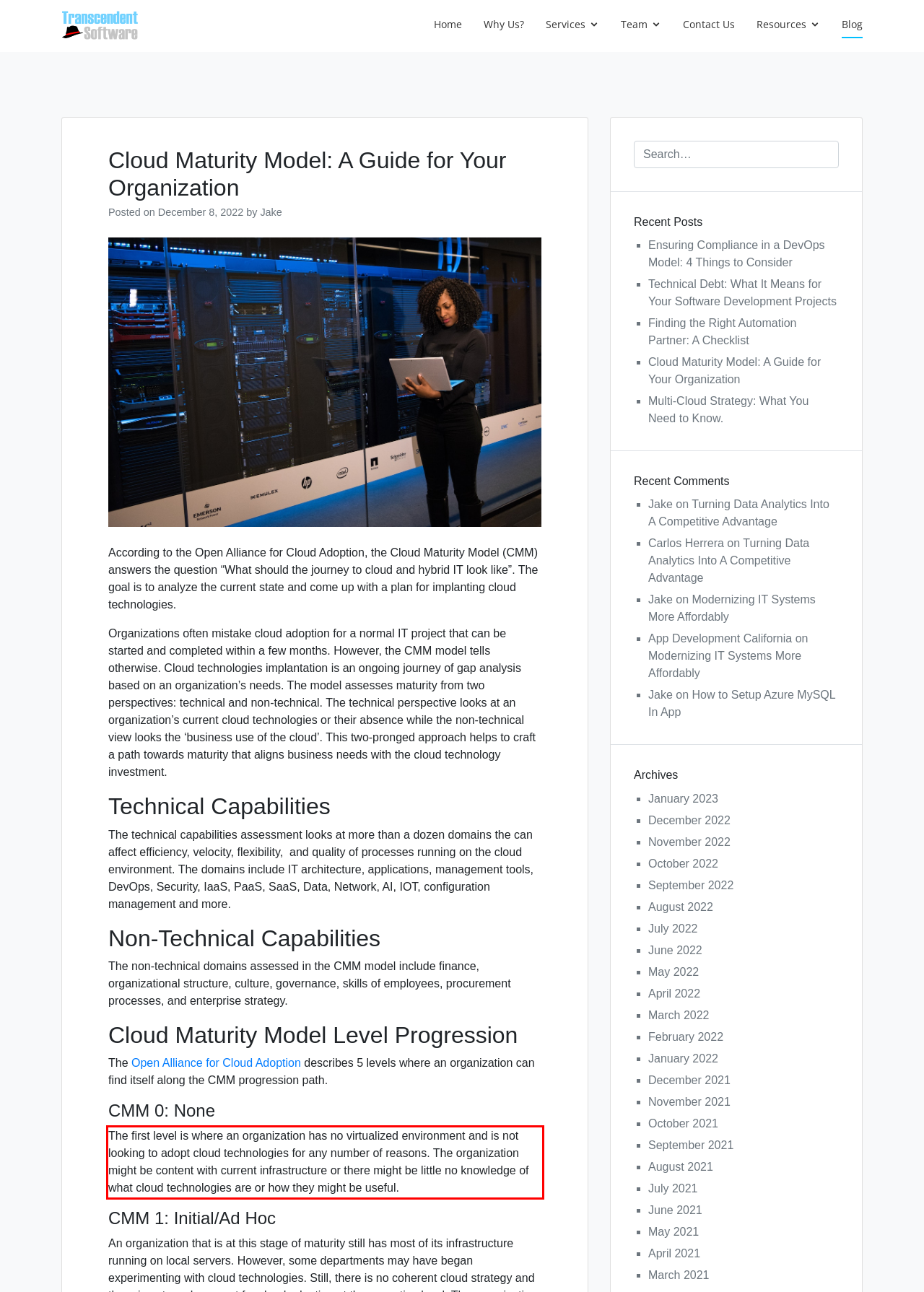With the given screenshot of a webpage, locate the red rectangle bounding box and extract the text content using OCR.

The first level is where an organization has no virtualized environment and is not looking to adopt cloud technologies for any number of reasons. The organization might be content with current infrastructure or there might be little no knowledge of what cloud technologies are or how they might be useful.